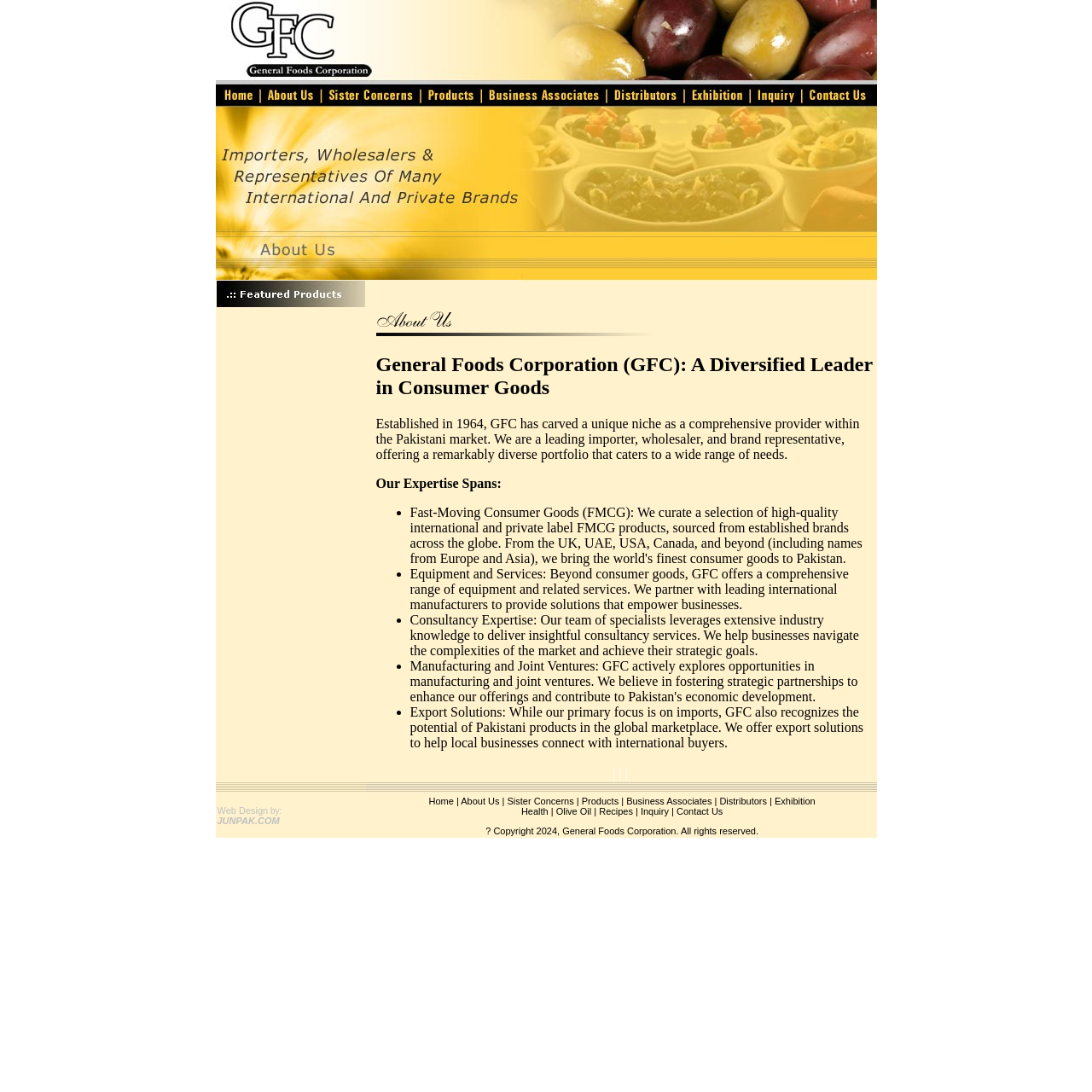Find the bounding box coordinates of the clickable area required to complete the following action: "Click the About Us link".

[0.422, 0.729, 0.457, 0.738]